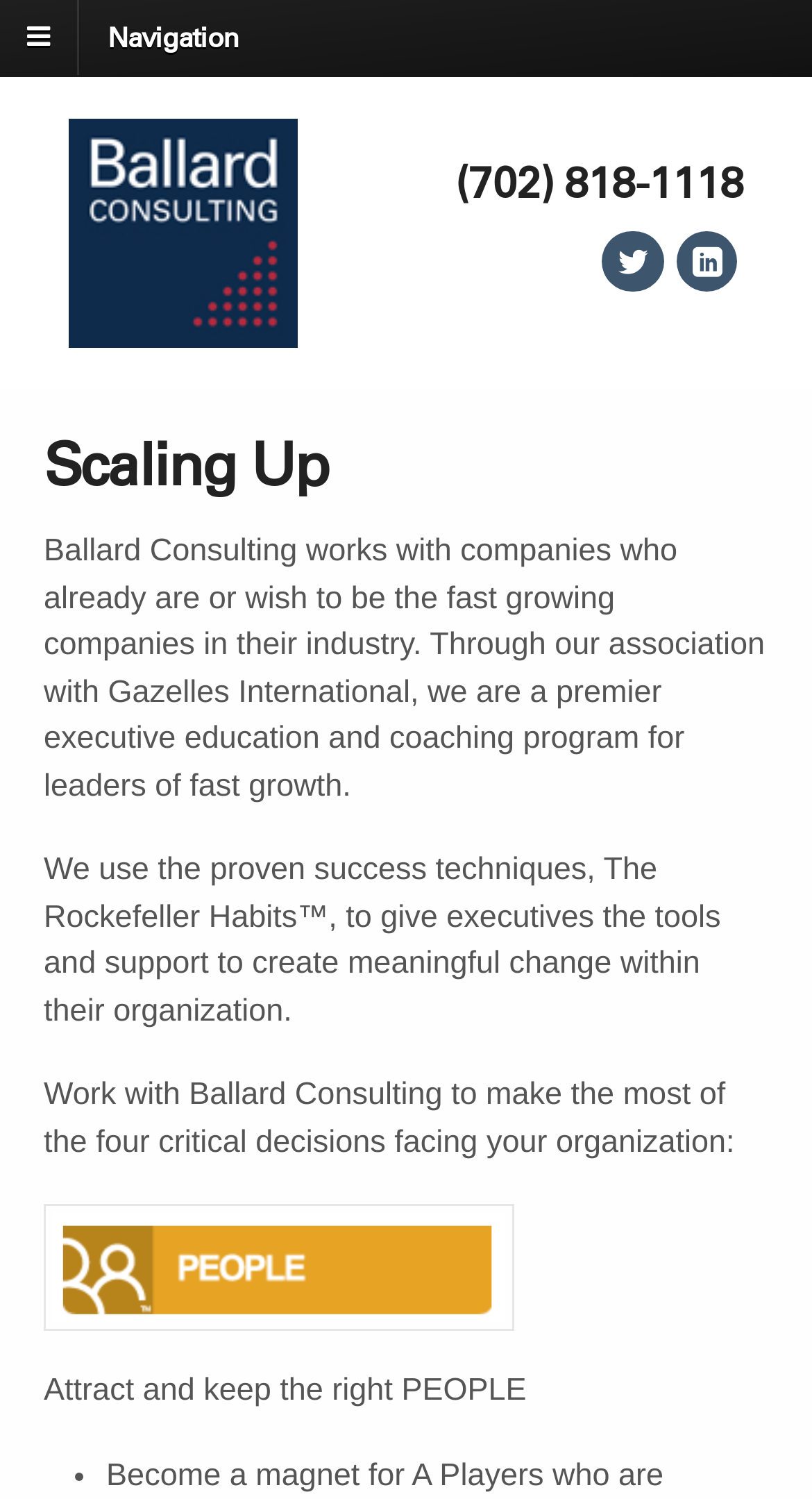How many critical decisions are facing an organization according to Ballard Consulting?
Provide an in-depth and detailed explanation in response to the question.

I found the number of critical decisions by reading the StaticText element that mentions 'Work with Ballard Consulting to make the most of the four critical decisions facing your organization:' which is located in the middle of the webpage.